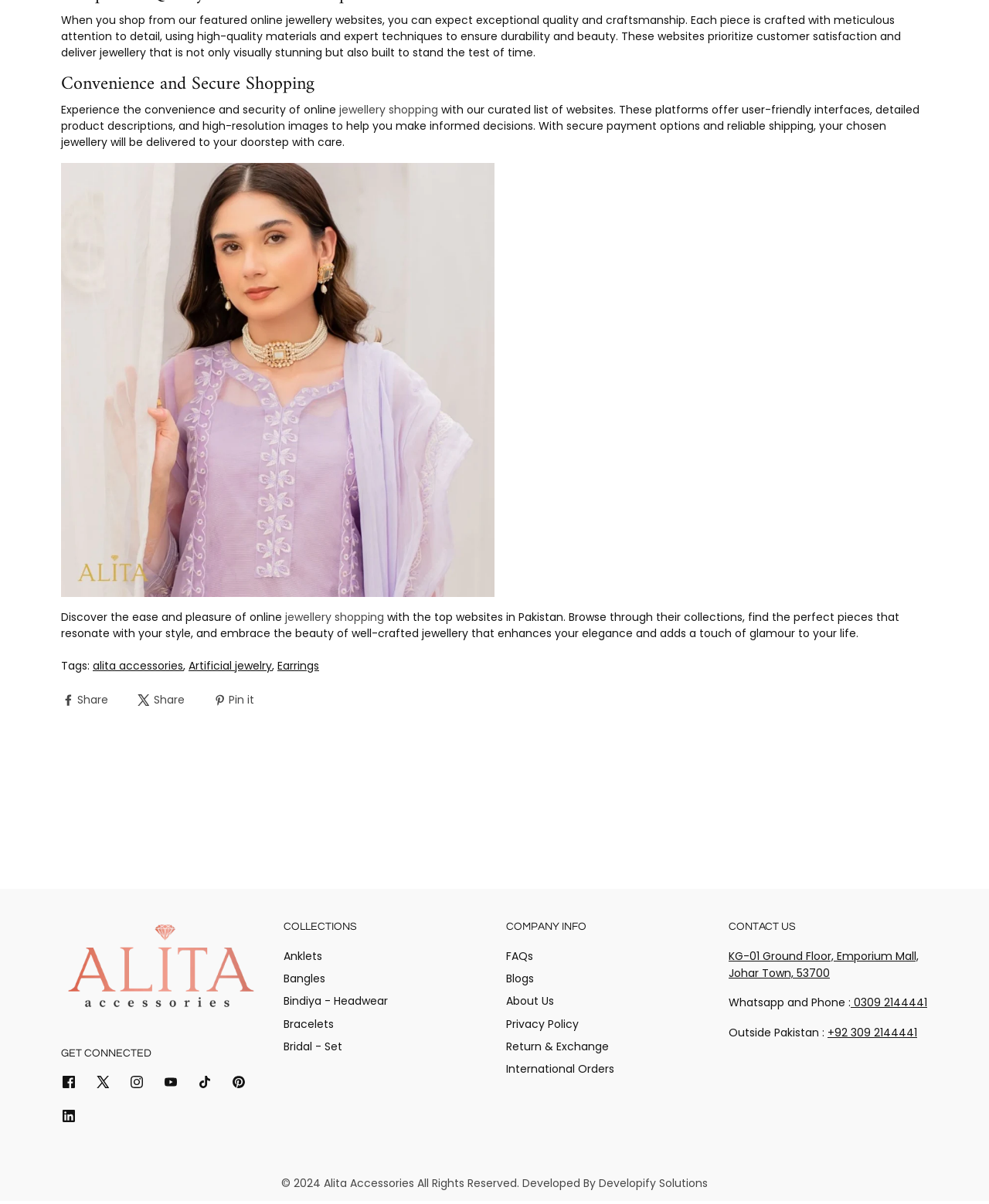Respond to the question with just a single word or phrase: 
What is the name of the featured online jewellery website?

Alita Accessories